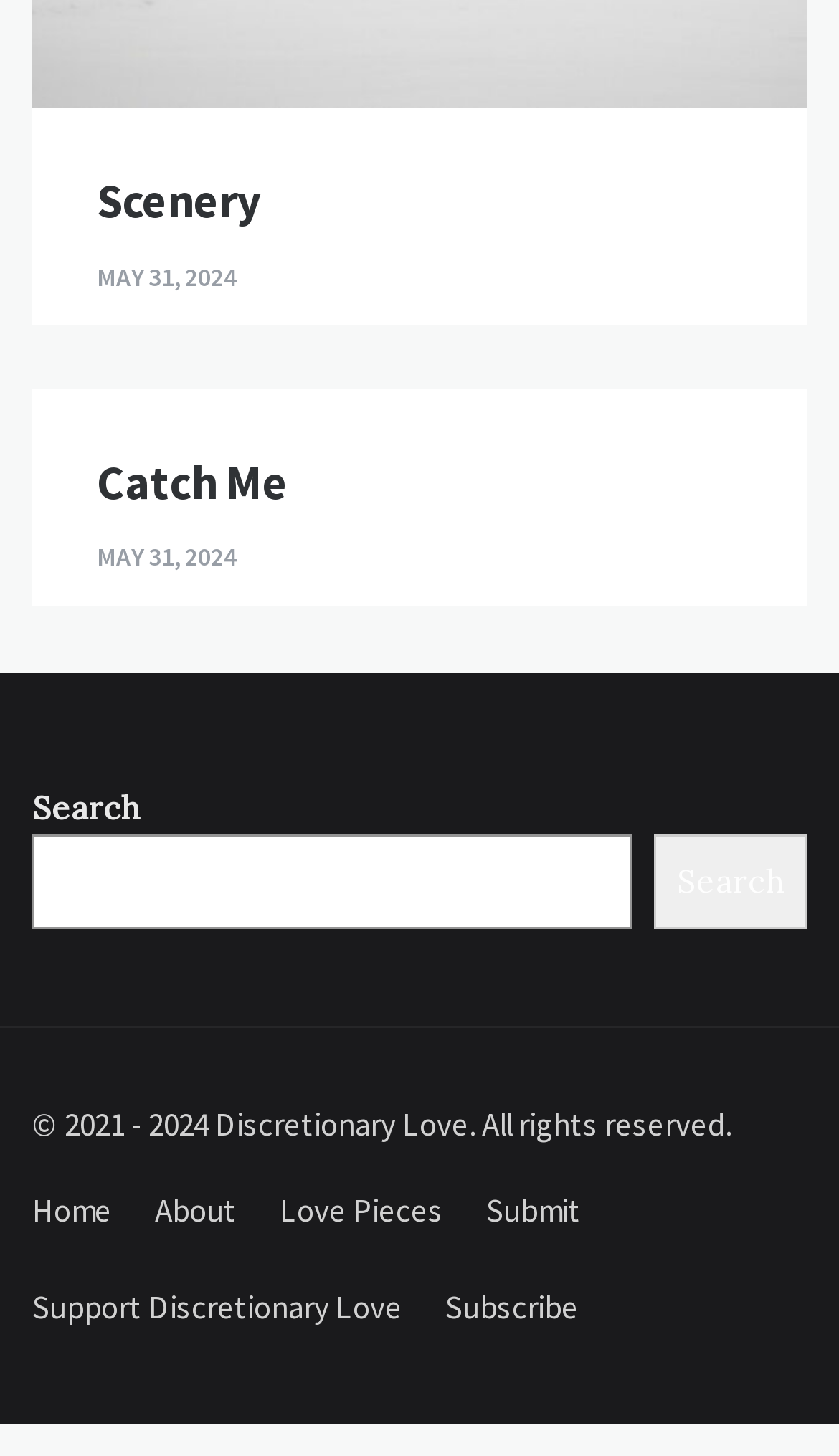Respond concisely with one word or phrase to the following query:
What is the date mentioned on the webpage?

MAY 31, 2024